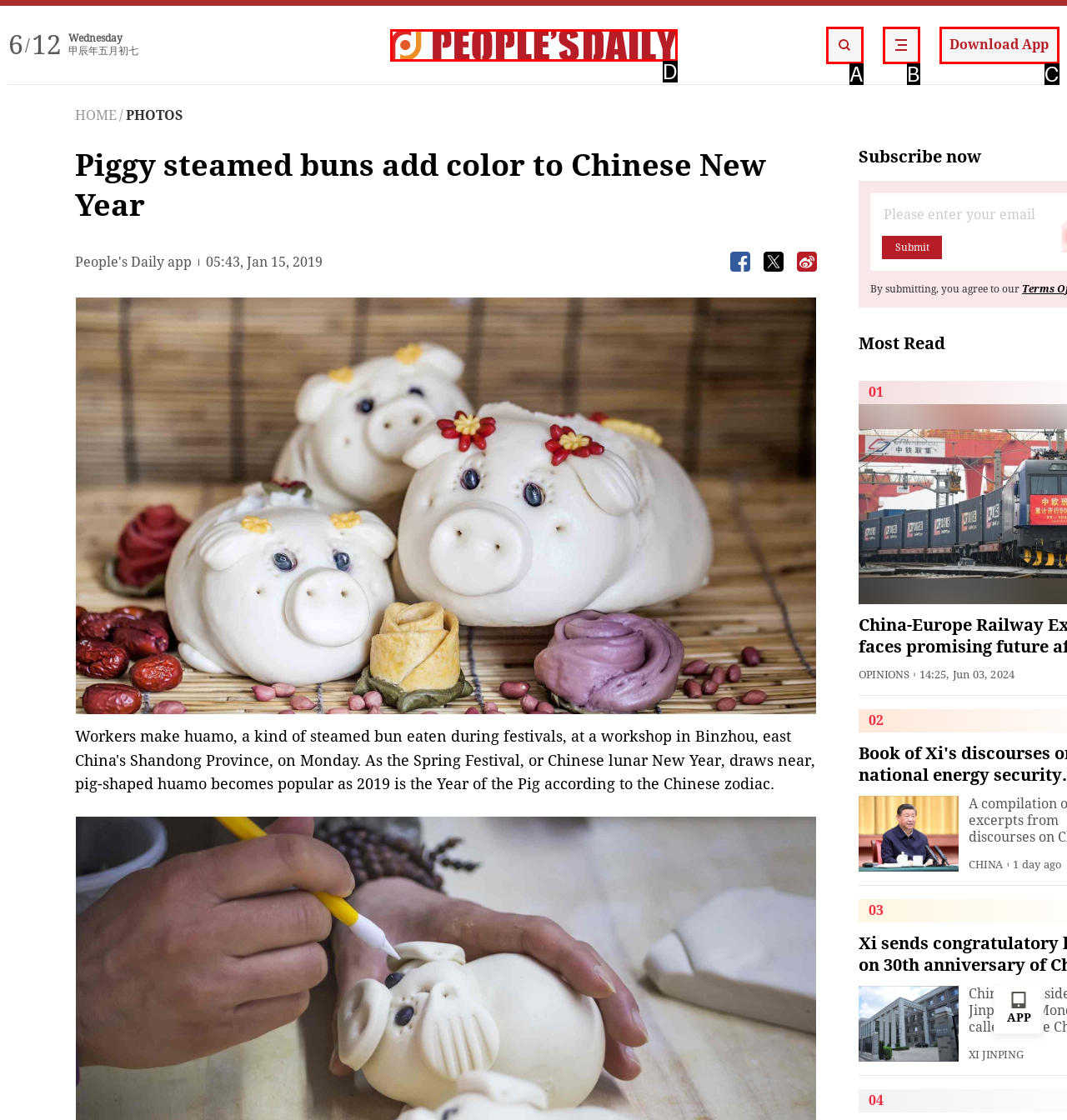Select the letter that corresponds to the description: alt="People's Daily English language App". Provide your answer using the option's letter.

B